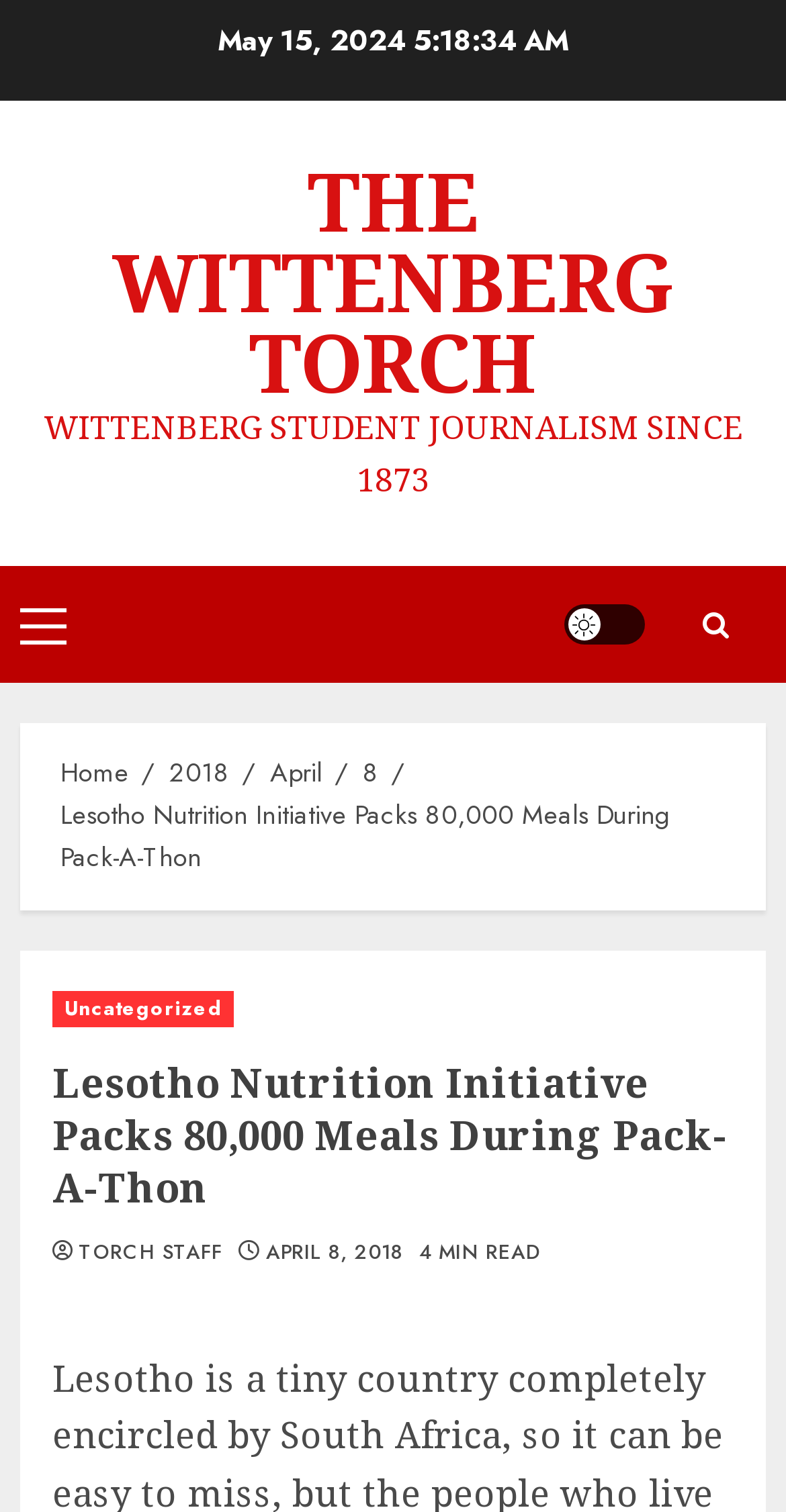Please find and report the bounding box coordinates of the element to click in order to perform the following action: "View the home page". The coordinates should be expressed as four float numbers between 0 and 1, in the format [left, top, right, bottom].

[0.077, 0.498, 0.164, 0.525]